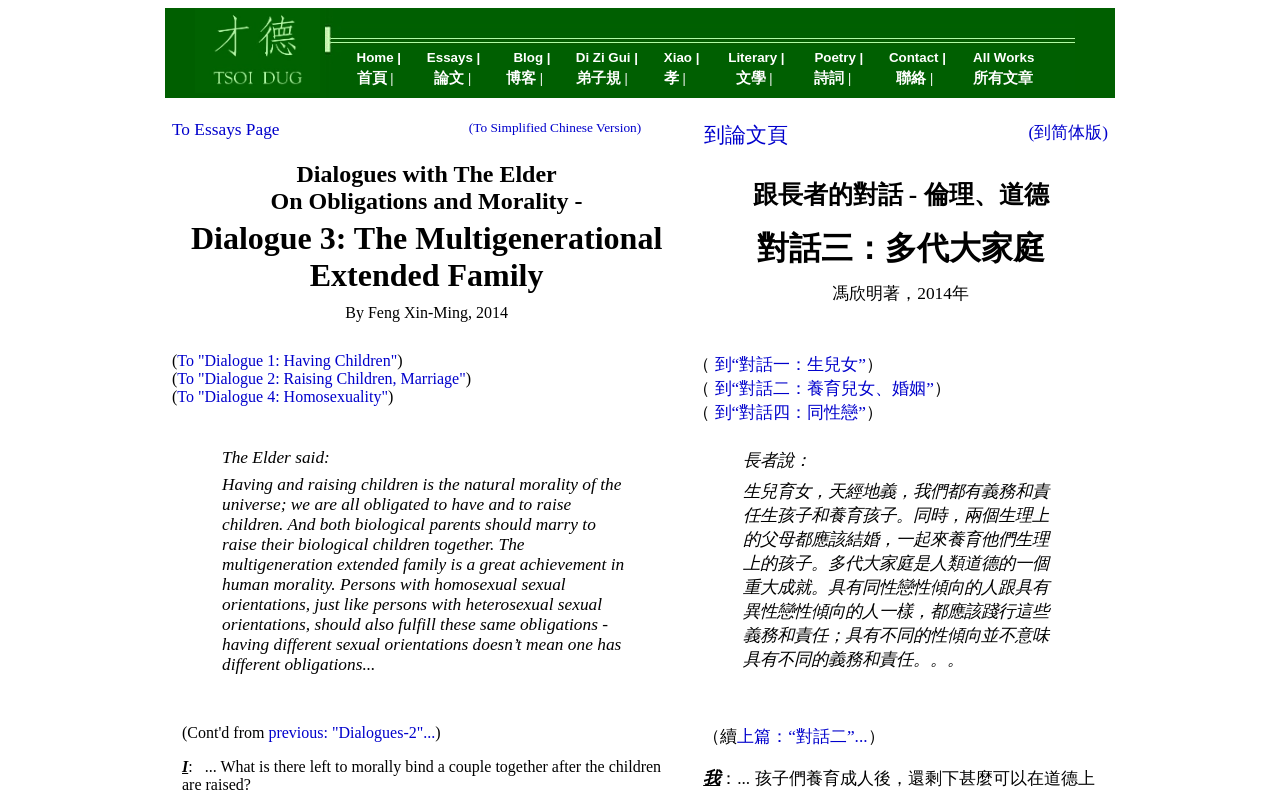Identify the bounding box coordinates necessary to click and complete the given instruction: "Read Di Zi Gui".

[0.45, 0.063, 0.498, 0.082]